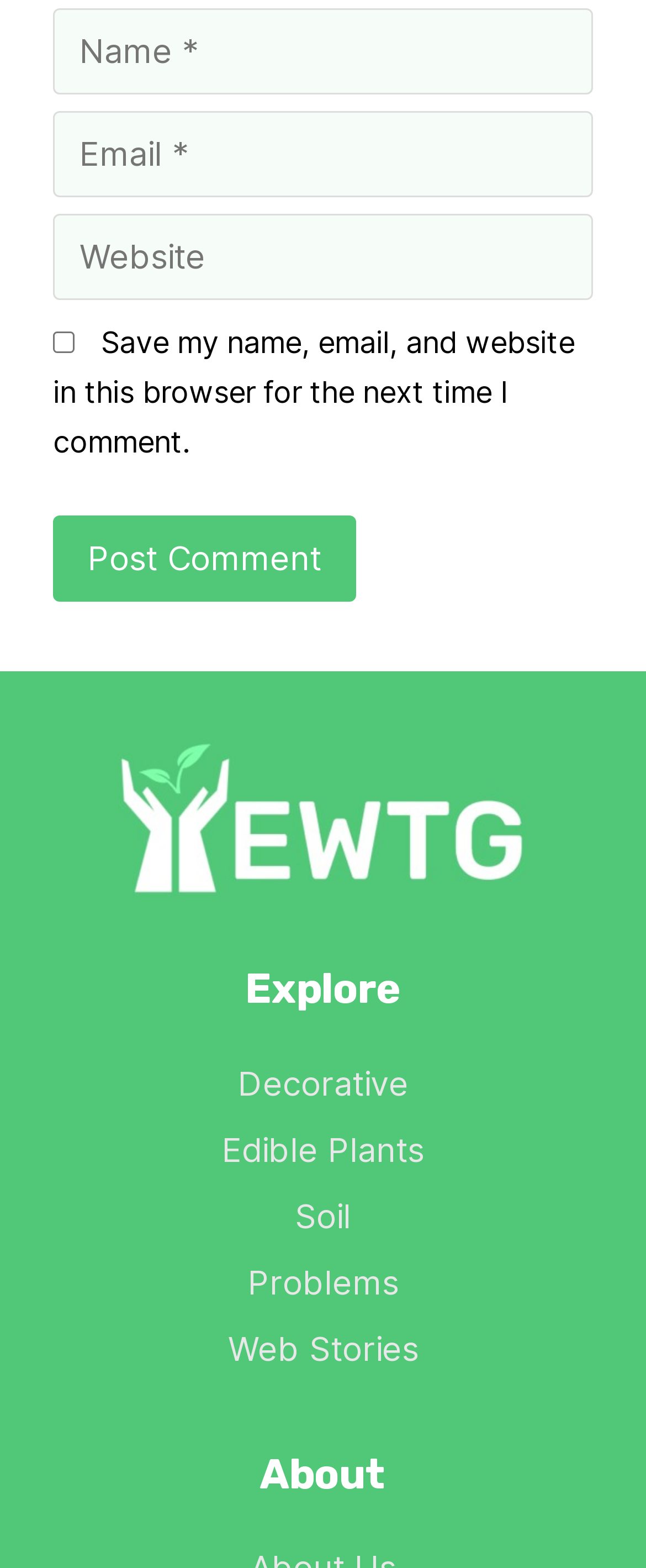What is the section labeled 'About'?
Please use the image to provide a one-word or short phrase answer.

About page link